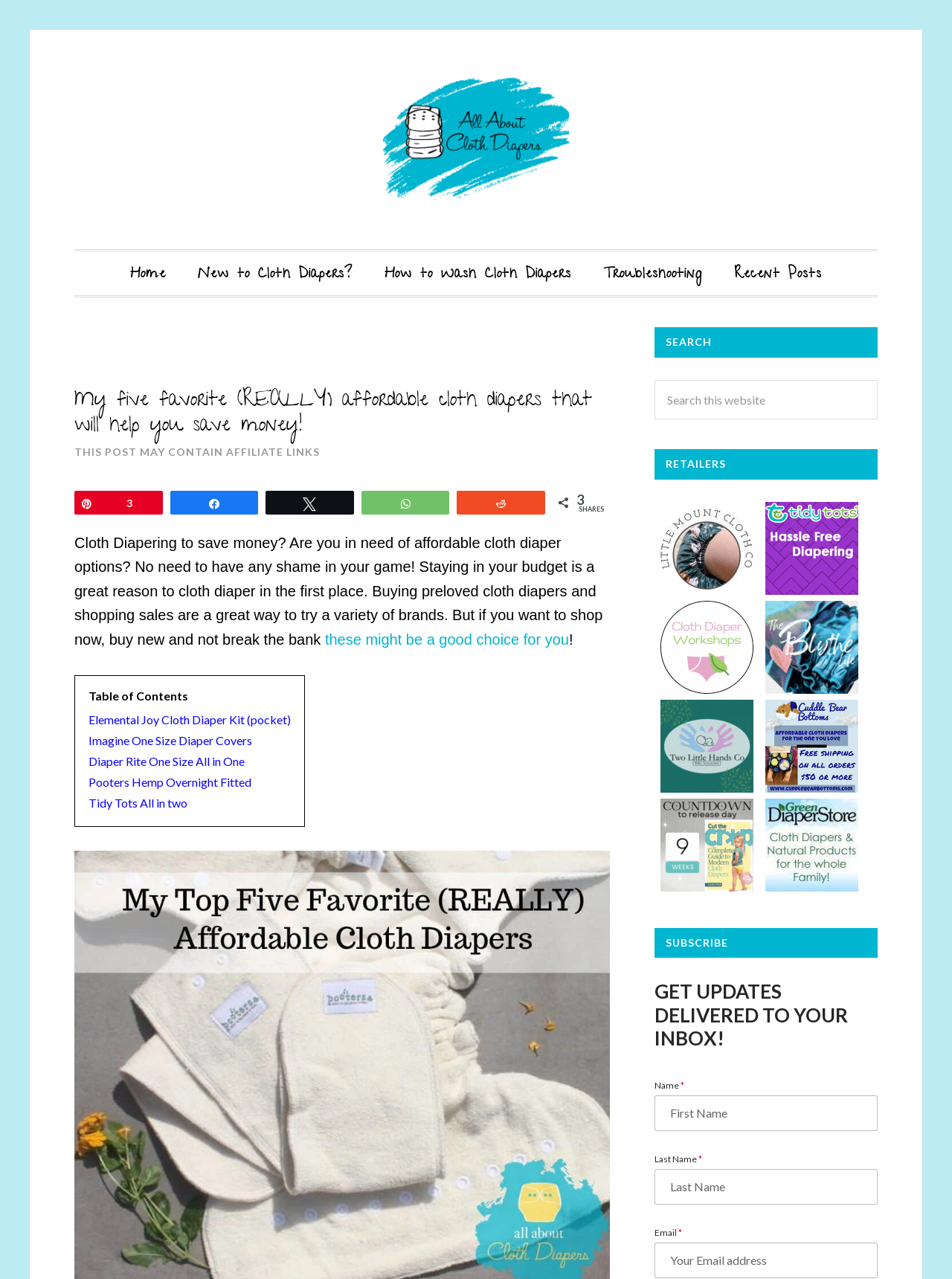Identify the bounding box for the described UI element. Provide the coordinates in (top-left x, top-left y, bottom-right x, bottom-right y) format with values ranging from 0 to 1: alt="Tidy Tots Diapers"

[0.804, 0.392, 0.902, 0.47]